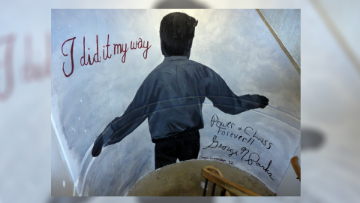Look at the image and answer the question in detail:
What is the mural a tribute to?

The mural is part of the George Parks library mural, celebrating the legacy of the UMass Minutemen Marching Band (UMMB) and its traditions, making it a tribute to the band and its impact on its alumni and the broader community.